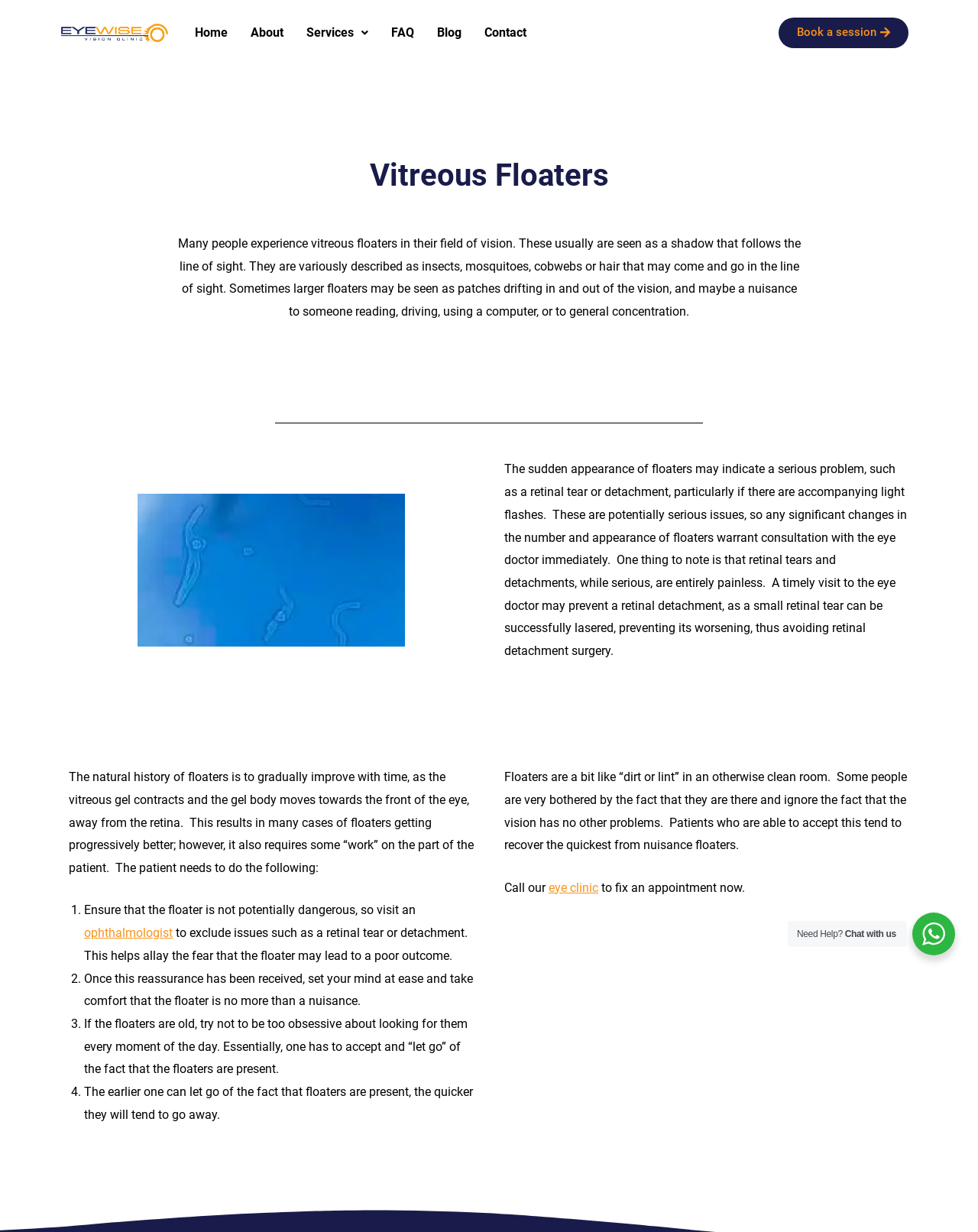Please locate the bounding box coordinates of the element that should be clicked to complete the given instruction: "Read more about 'Vitreous Floaters'".

[0.062, 0.128, 0.938, 0.158]